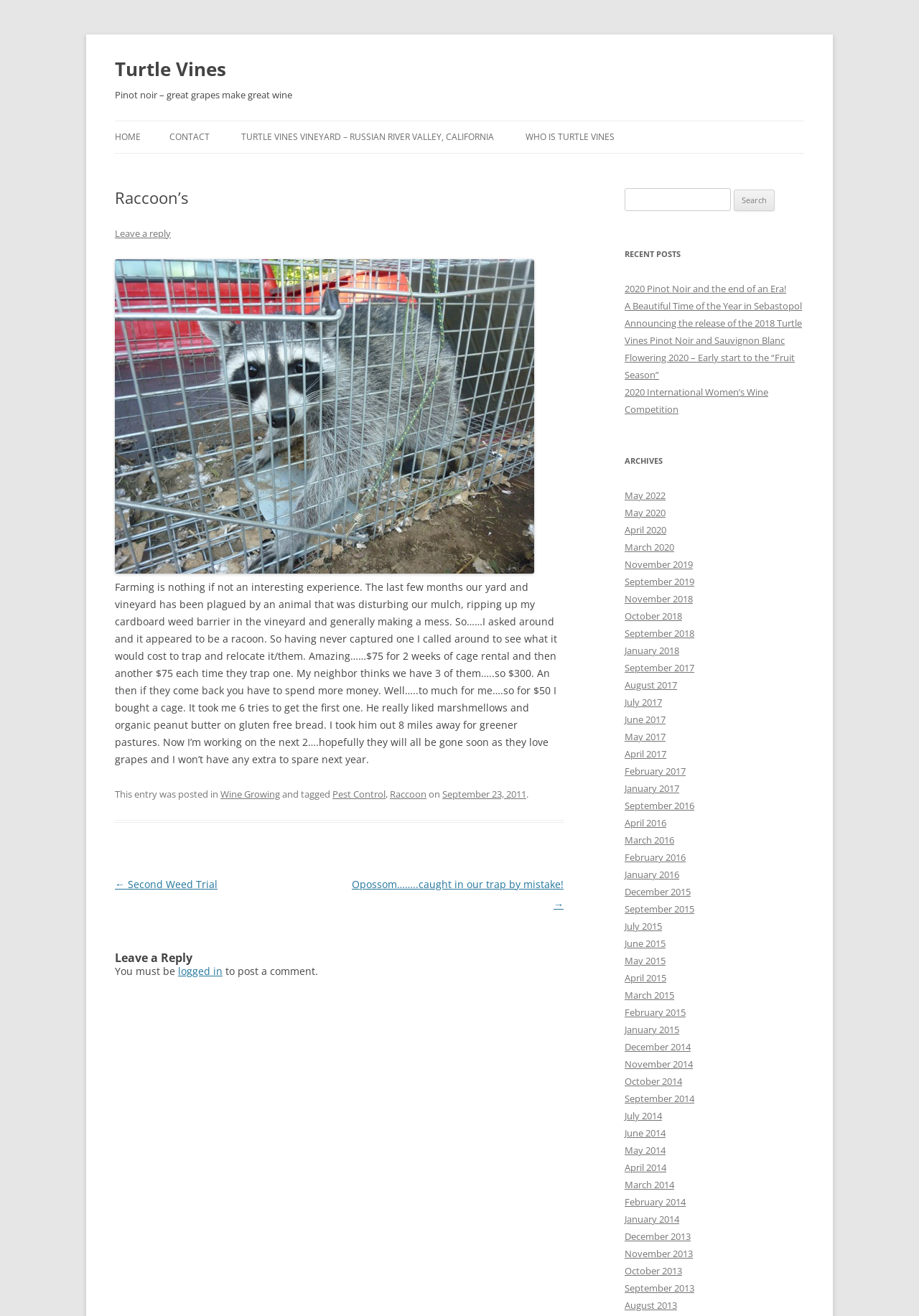Using the description: "September 23, 2011", determine the UI element's bounding box coordinates. Ensure the coordinates are in the format of four float numbers between 0 and 1, i.e., [left, top, right, bottom].

[0.481, 0.598, 0.573, 0.608]